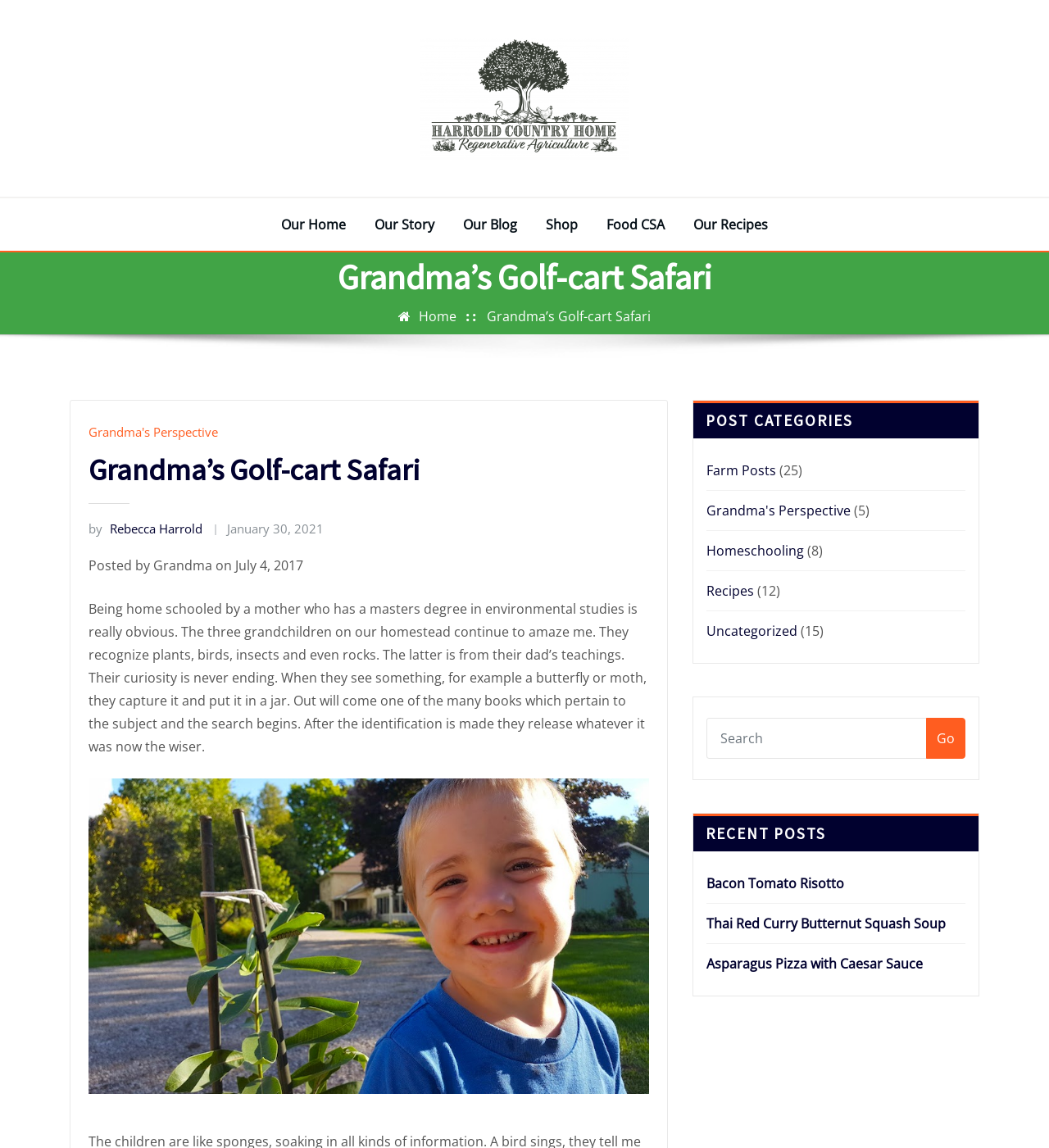Can you specify the bounding box coordinates for the region that should be clicked to fulfill this instruction: "Check Facebook page".

None